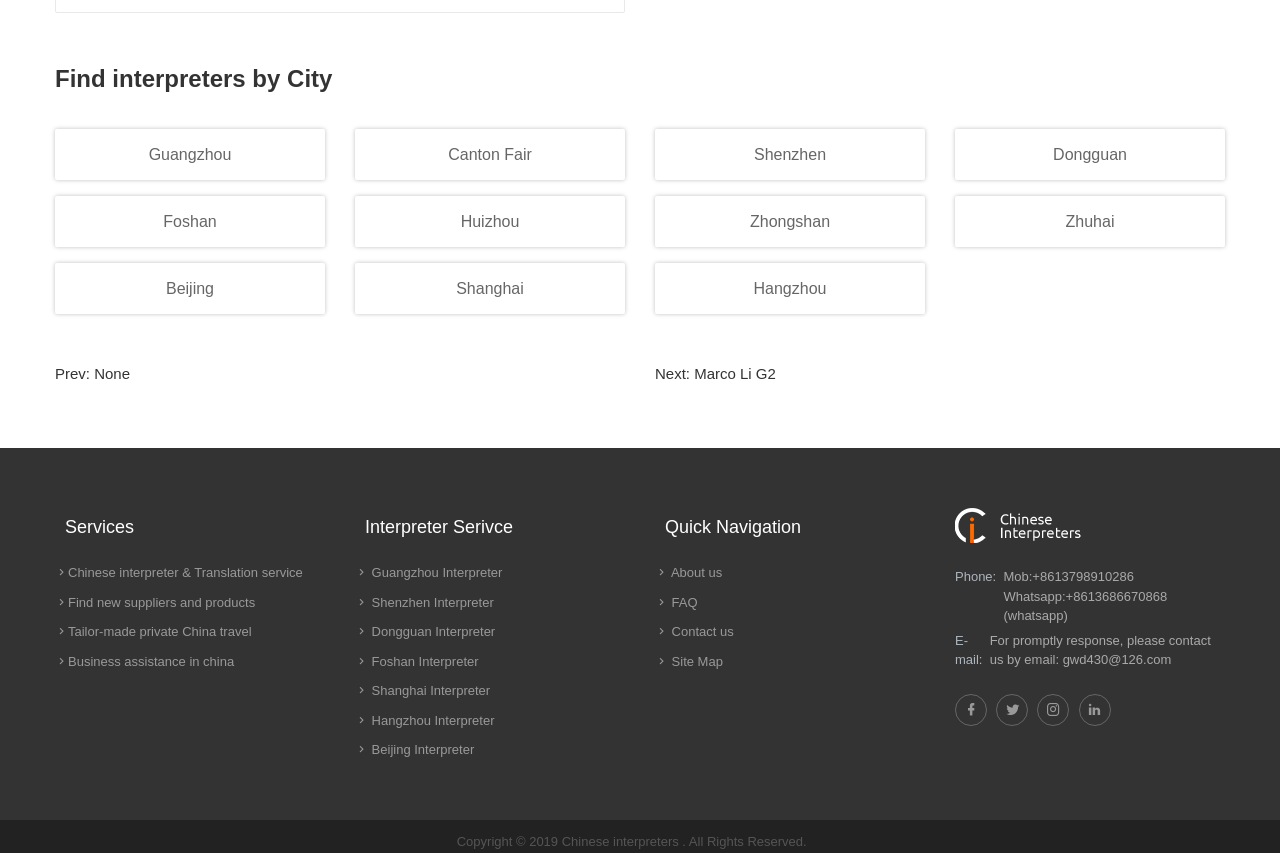Answer this question using a single word or a brief phrase:
What is the copyright year of this website?

2019